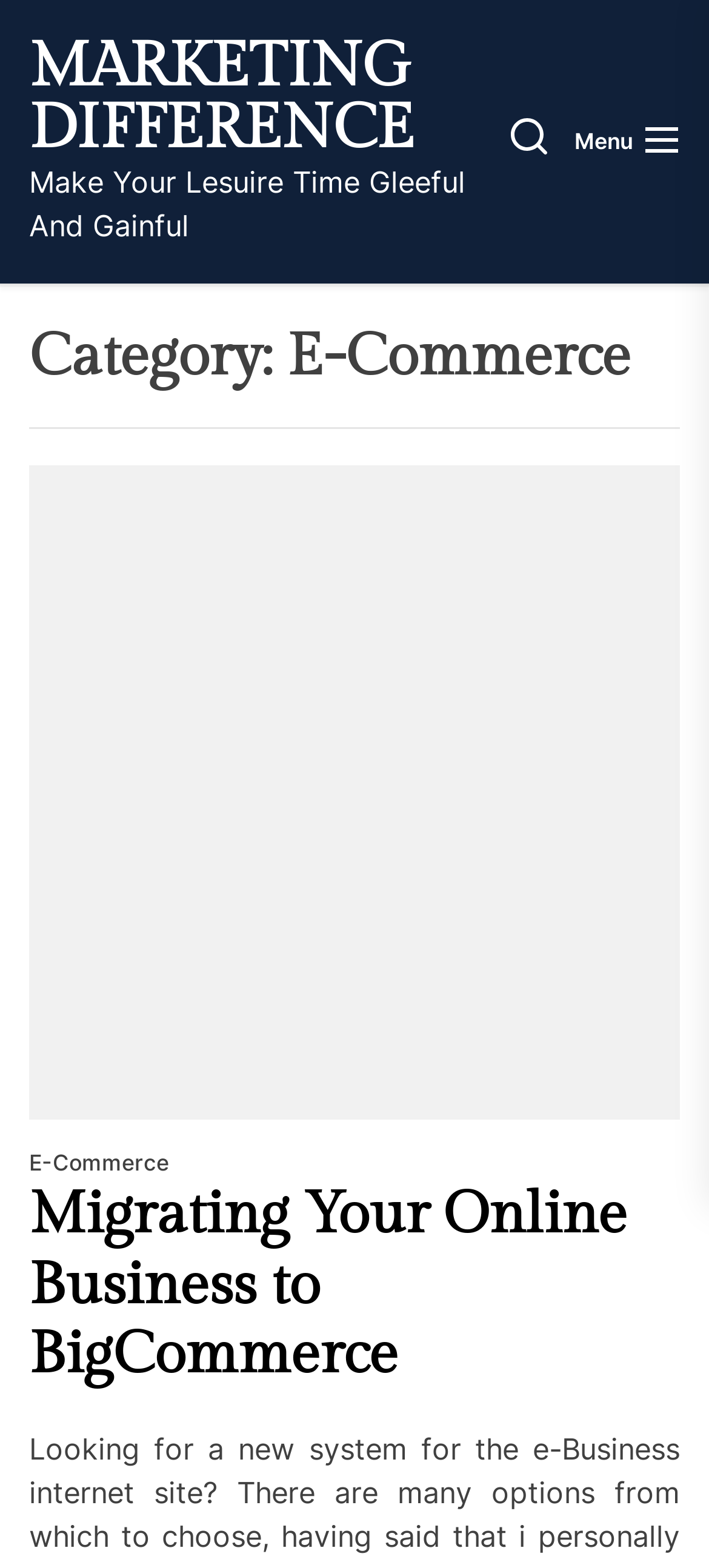Is there a button in the top-right corner?
Utilize the image to construct a detailed and well-explained answer.

By examining the bounding box coordinates of the elements, we can see that there are two buttons in the top-right corner, one with no text and one with the text 'Menu', indicating that there is a button in the top-right corner.